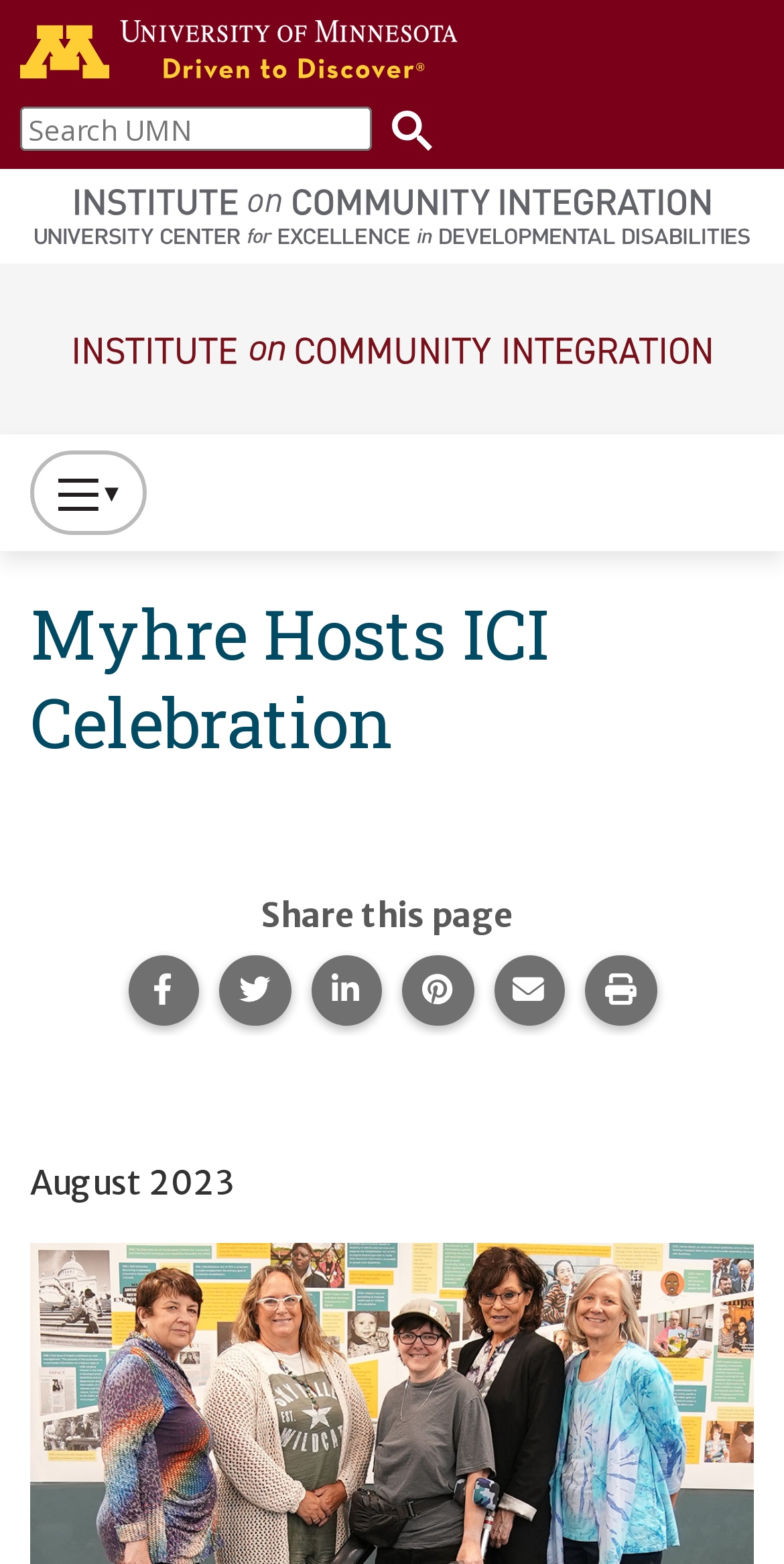Use a single word or phrase to answer the question:
How many images are on the webpage?

7